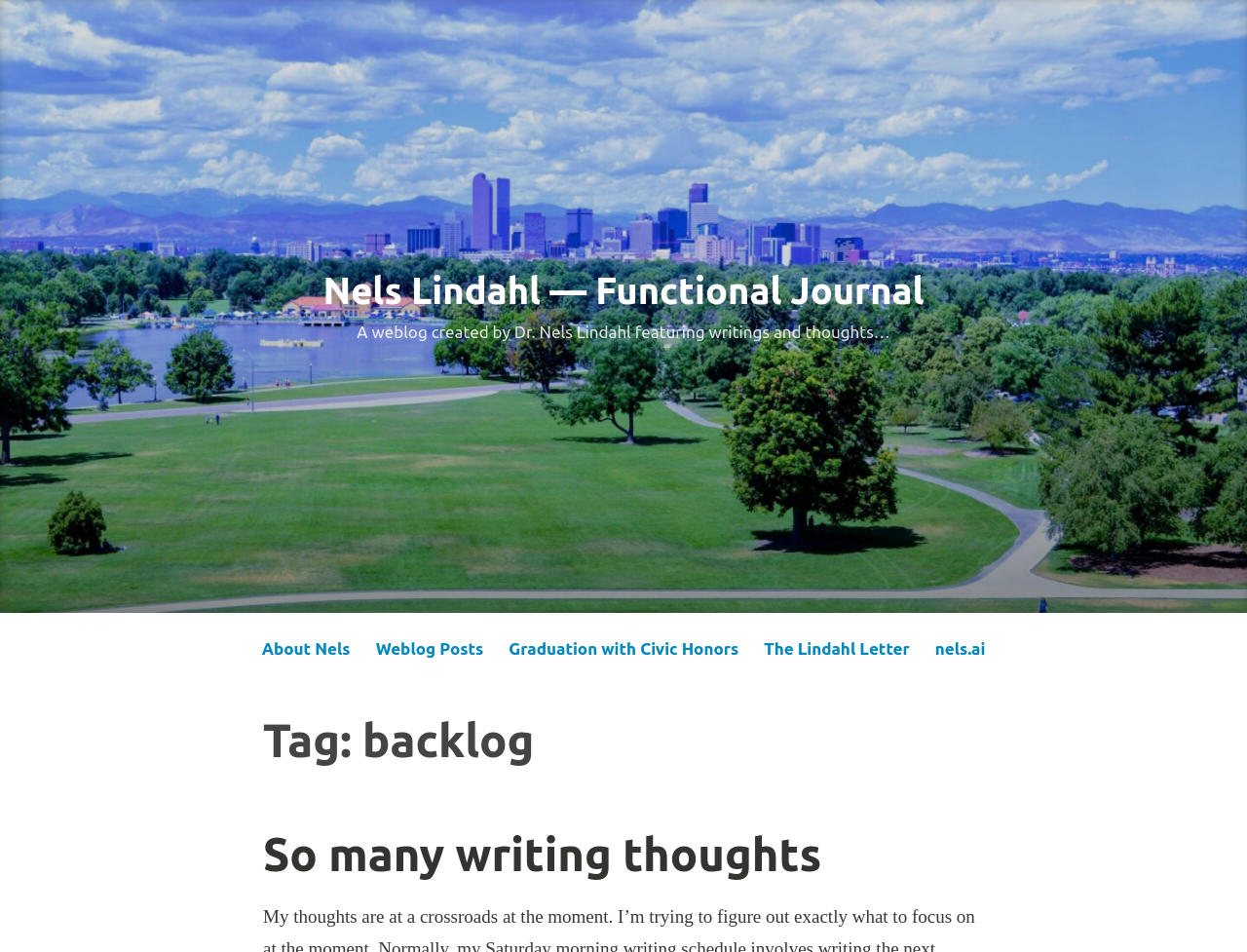What is the topic of the weblog post tagged 'backlog'?
From the details in the image, answer the question comprehensively.

The weblog post tagged 'backlog' is titled 'So many writing thoughts', which suggests that the topic of this post is related to writing thoughts.